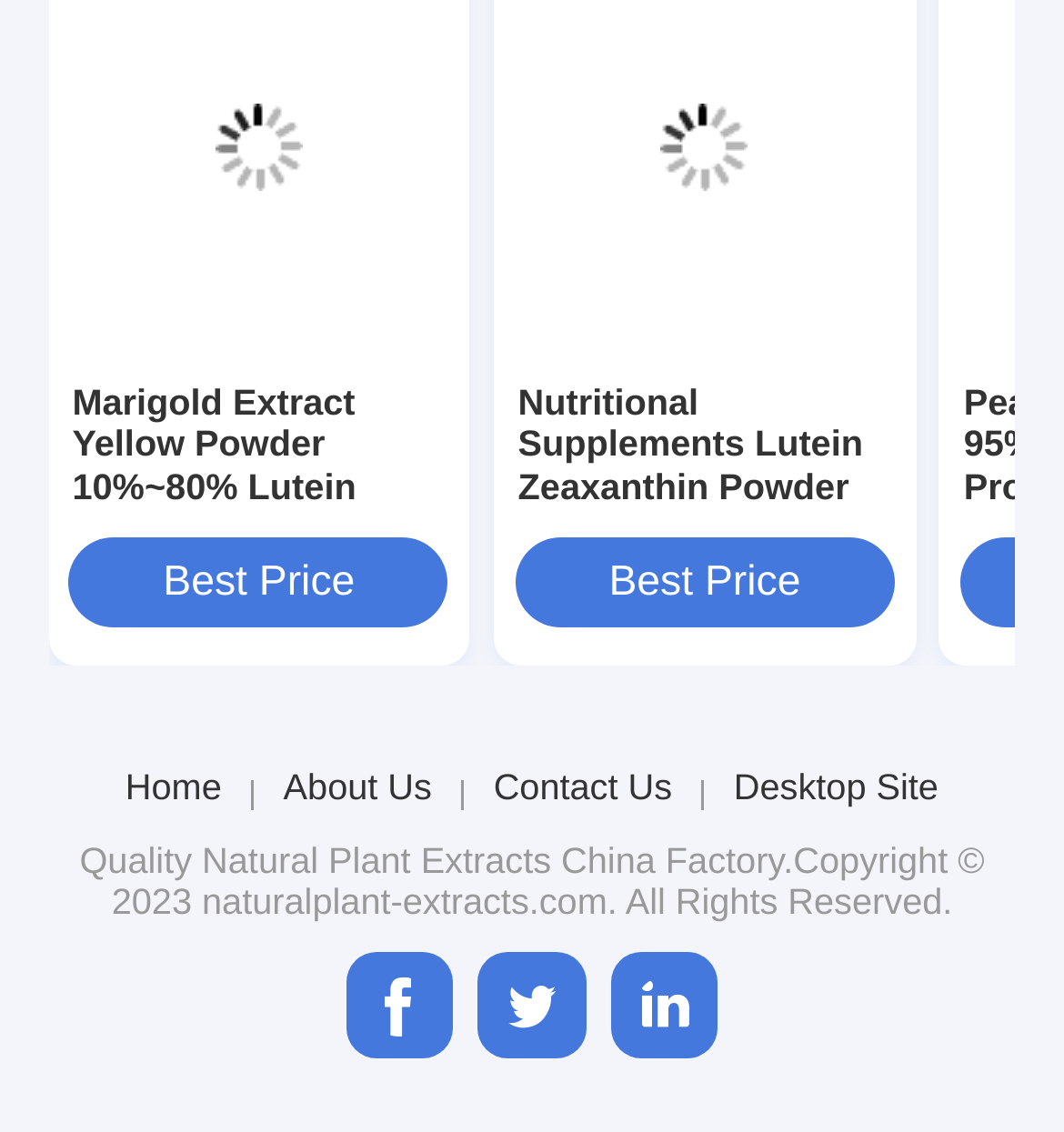For the given element description Desktop Site, determine the bounding box coordinates of the UI element. The coordinates should follow the format (top-left x, top-left y, bottom-right x, bottom-right y) and be within the range of 0 to 1.

[0.69, 0.678, 0.882, 0.715]